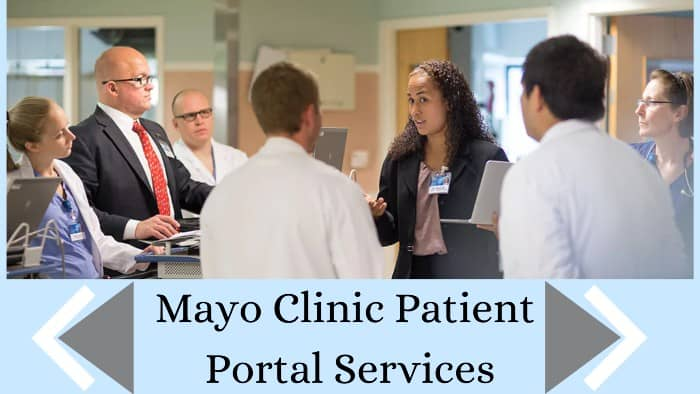Please answer the following question using a single word or phrase: What is the central figure doing?

Communicating with colleagues